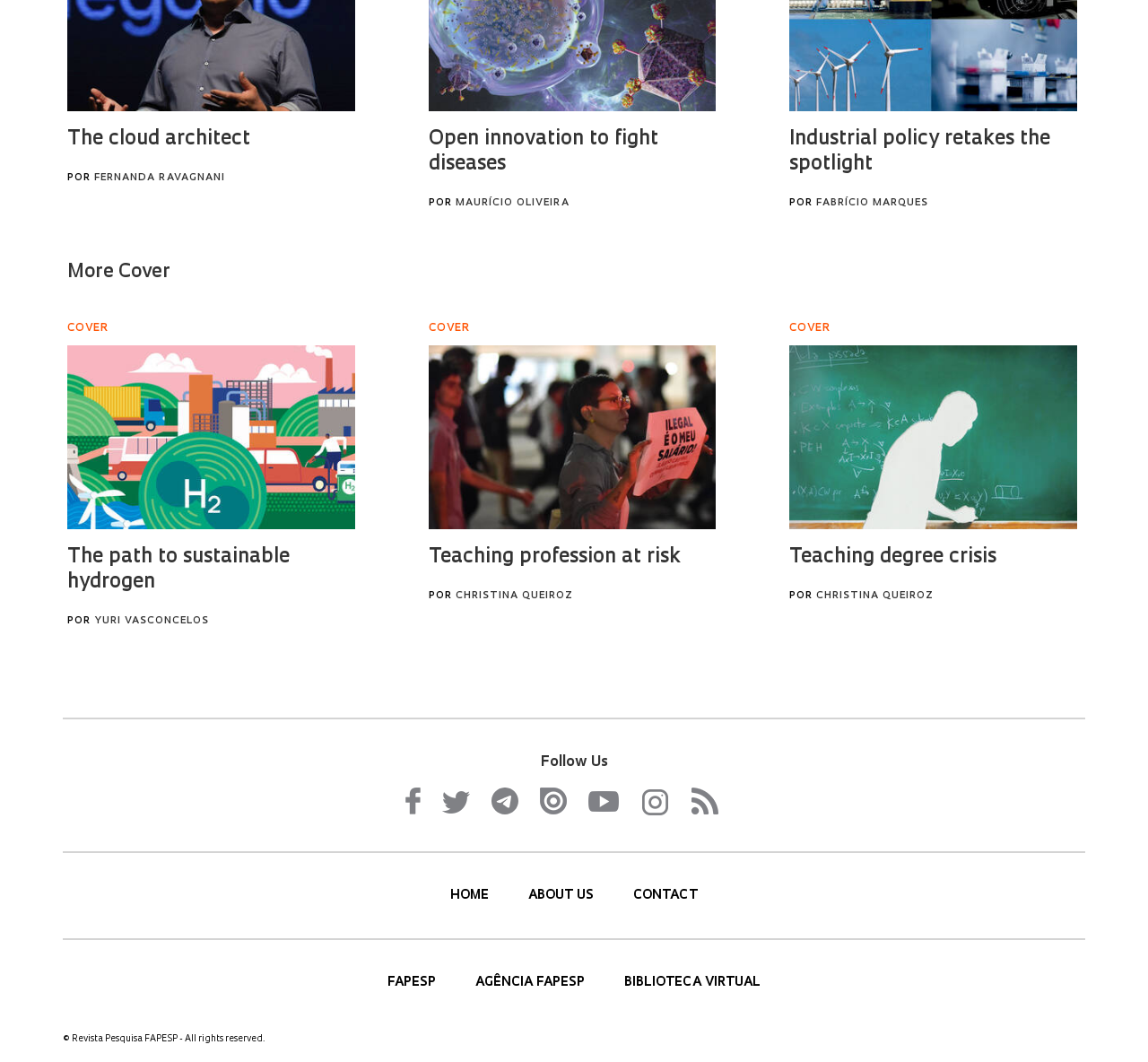Find the bounding box coordinates of the area to click in order to follow the instruction: "Follow us on Facebook".

[0.353, 0.742, 0.366, 0.768]